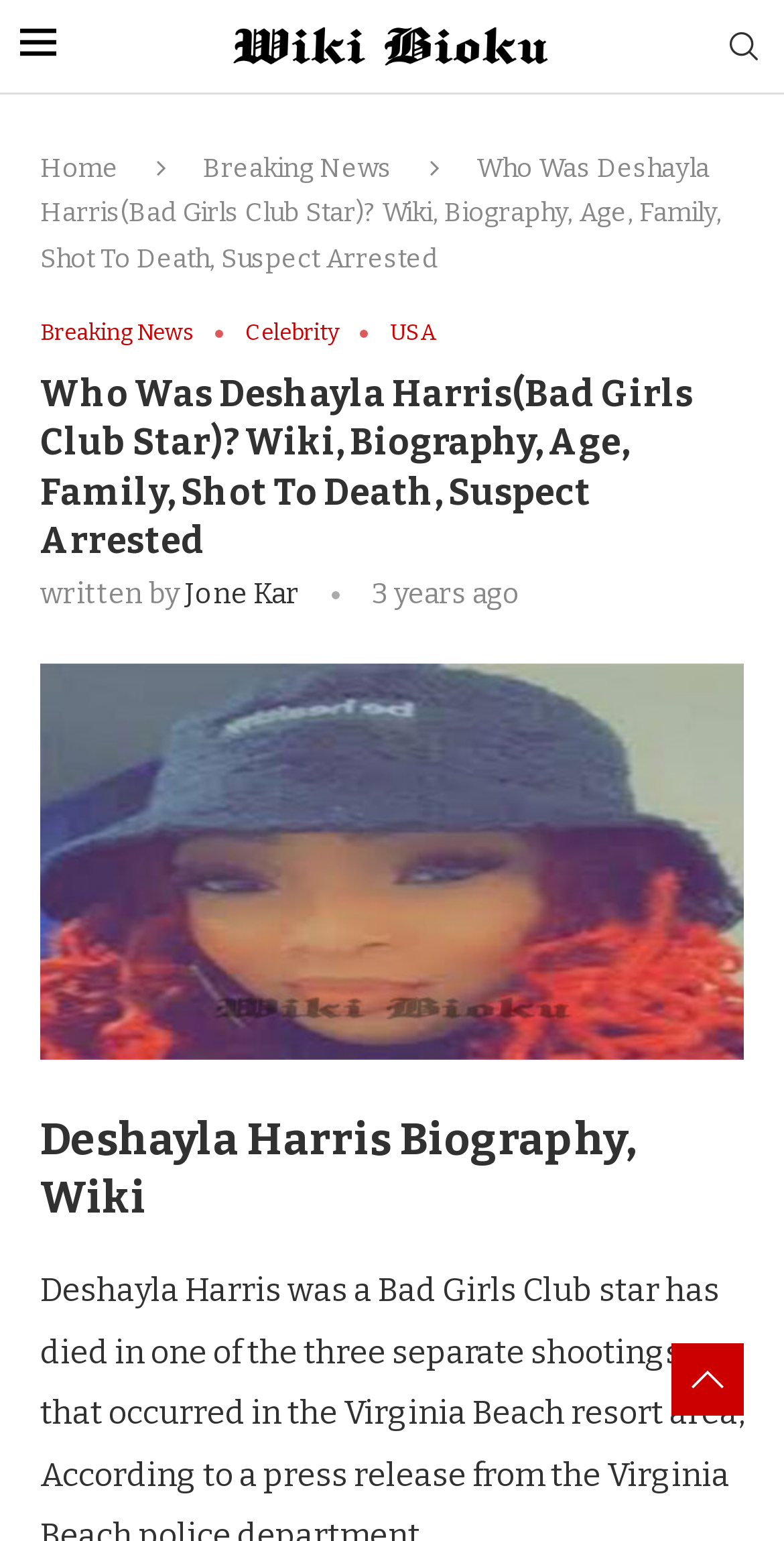When was this article published?
Please provide a full and detailed response to the question.

I found a time element on the webpage which displays the text '3 years ago', indicating that this article was published 3 years ago.